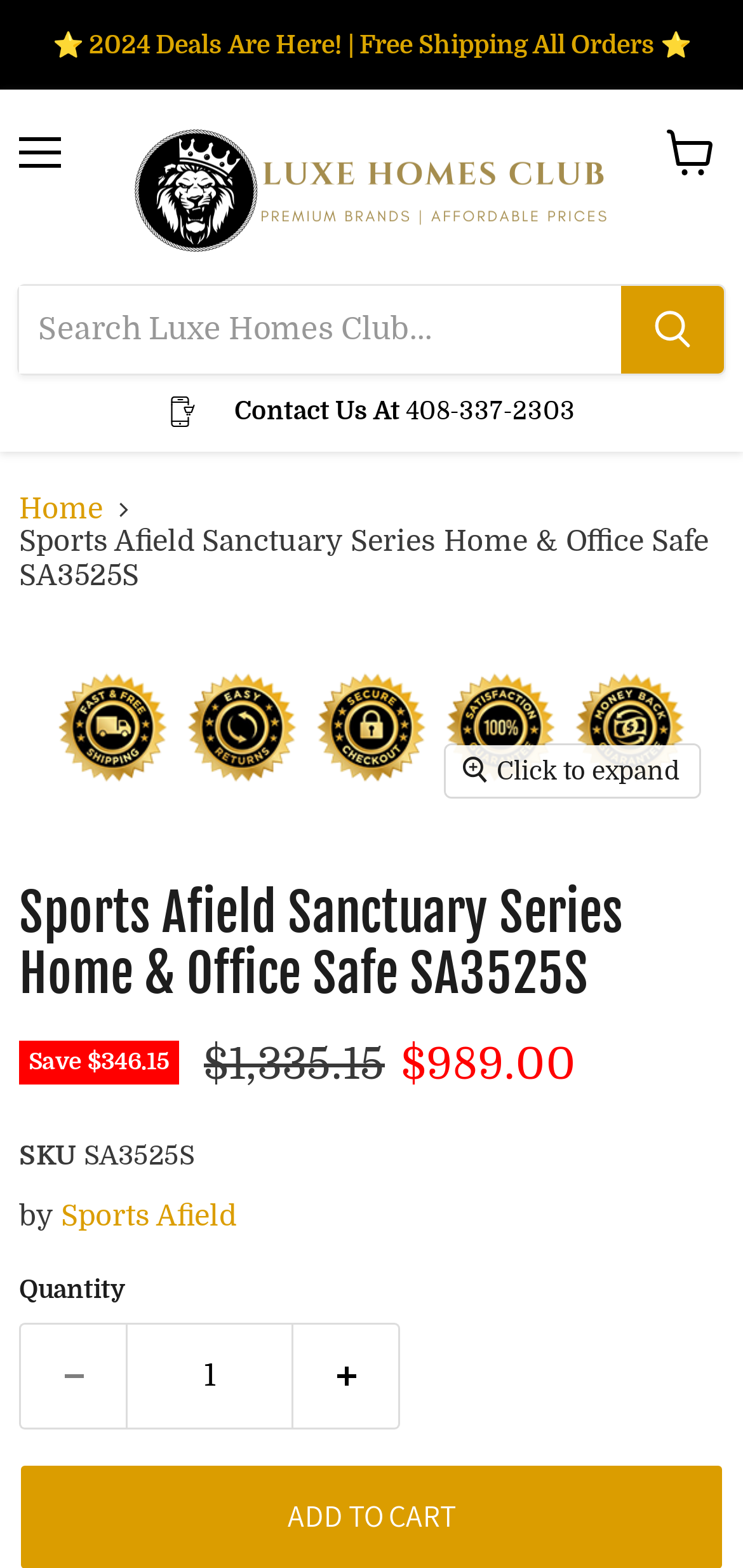Determine the bounding box of the UI element mentioned here: "Sports Afield". The coordinates must be in the format [left, top, right, bottom] with values ranging from 0 to 1.

[0.082, 0.764, 0.318, 0.786]